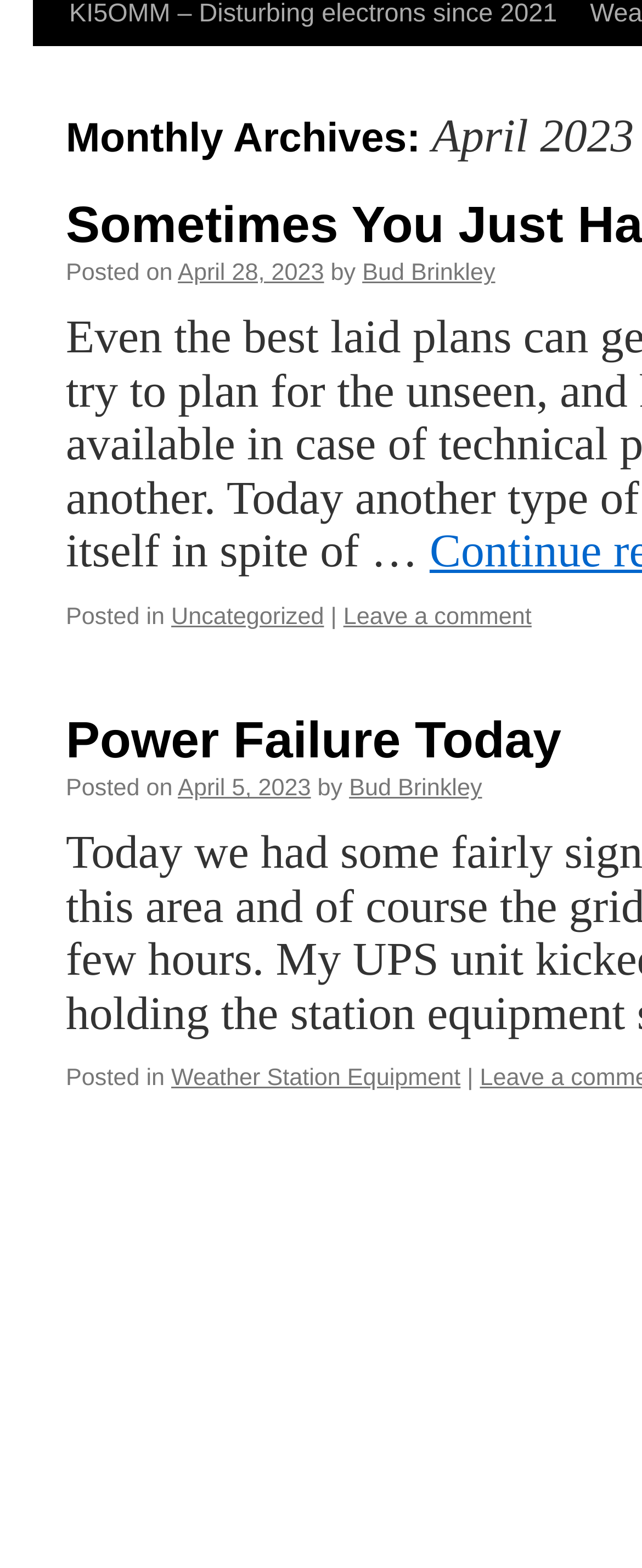From the webpage screenshot, predict the bounding box of the UI element that matches this description: "Weather Station Equipment".

[0.267, 0.72, 0.717, 0.737]